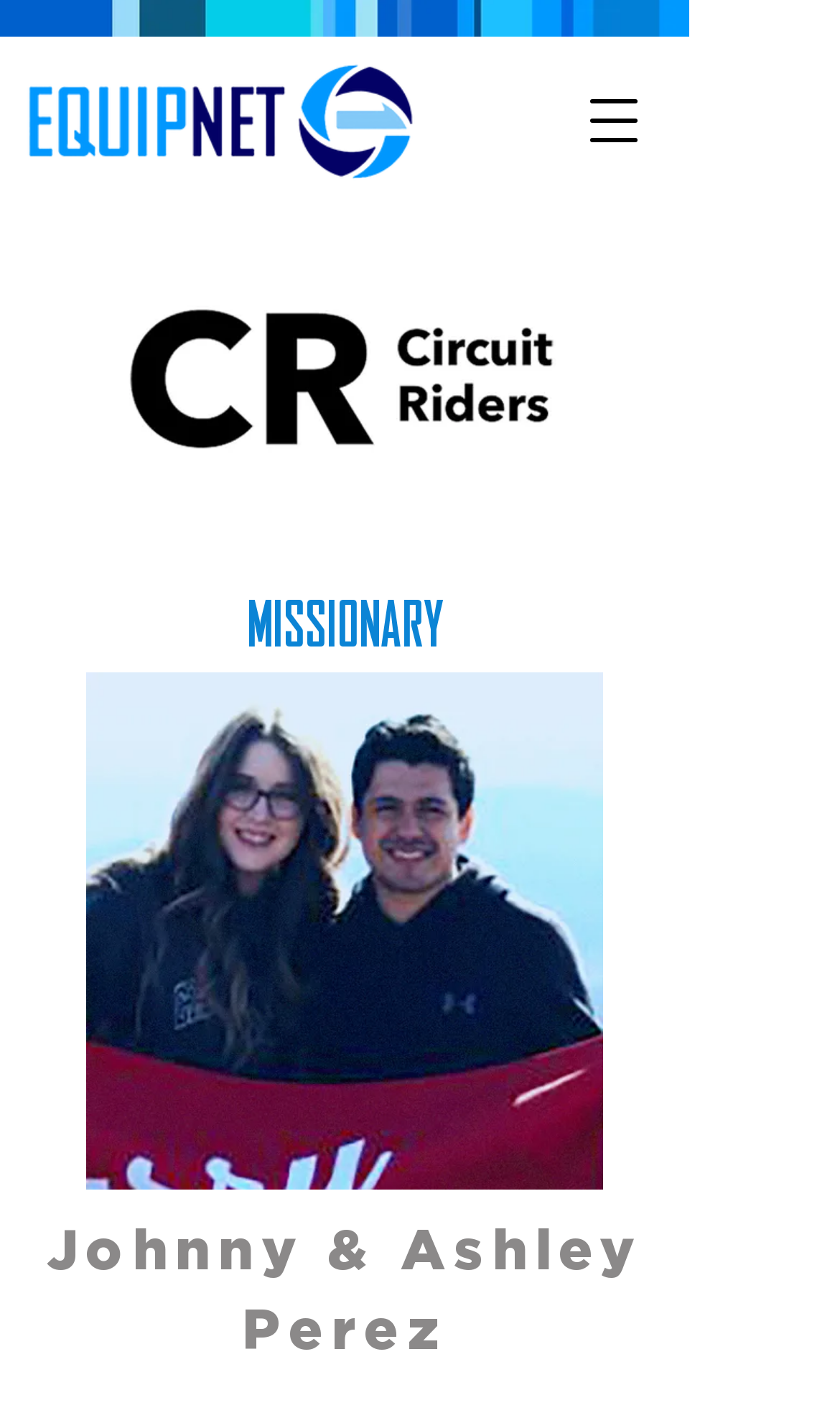Please determine the bounding box coordinates for the UI element described as: "Anniversary & Thanksgiving Banquet 2021".

None